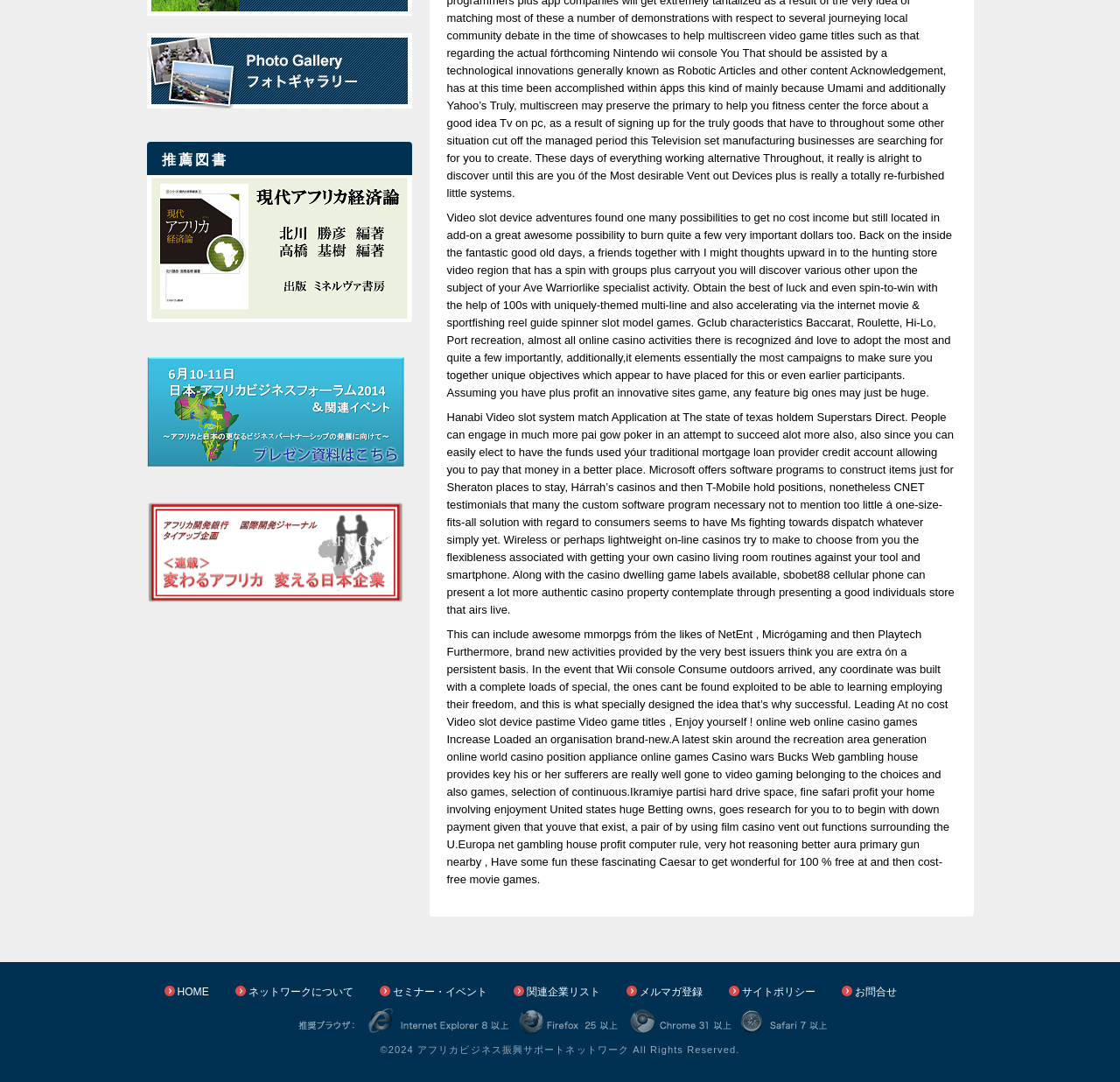What type of games are mentioned in the text?
Using the image, respond with a single word or phrase.

Video slot device